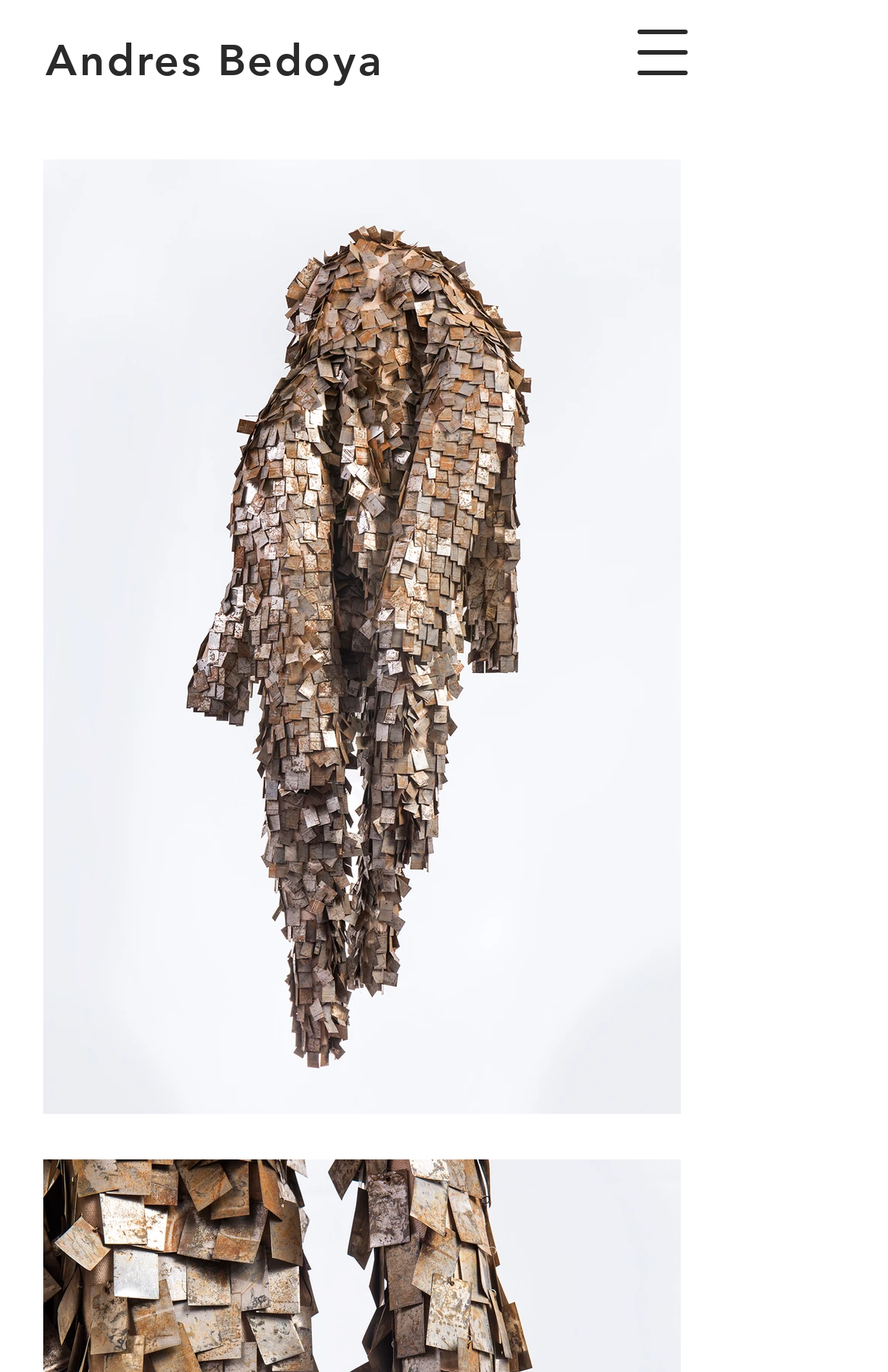Using the element description provided, determine the bounding box coordinates in the format (top-left x, top-left y, bottom-right x, bottom-right y). Ensure that all values are floating point numbers between 0 and 1. Element description: Andres Bedoya

[0.051, 0.025, 0.432, 0.063]